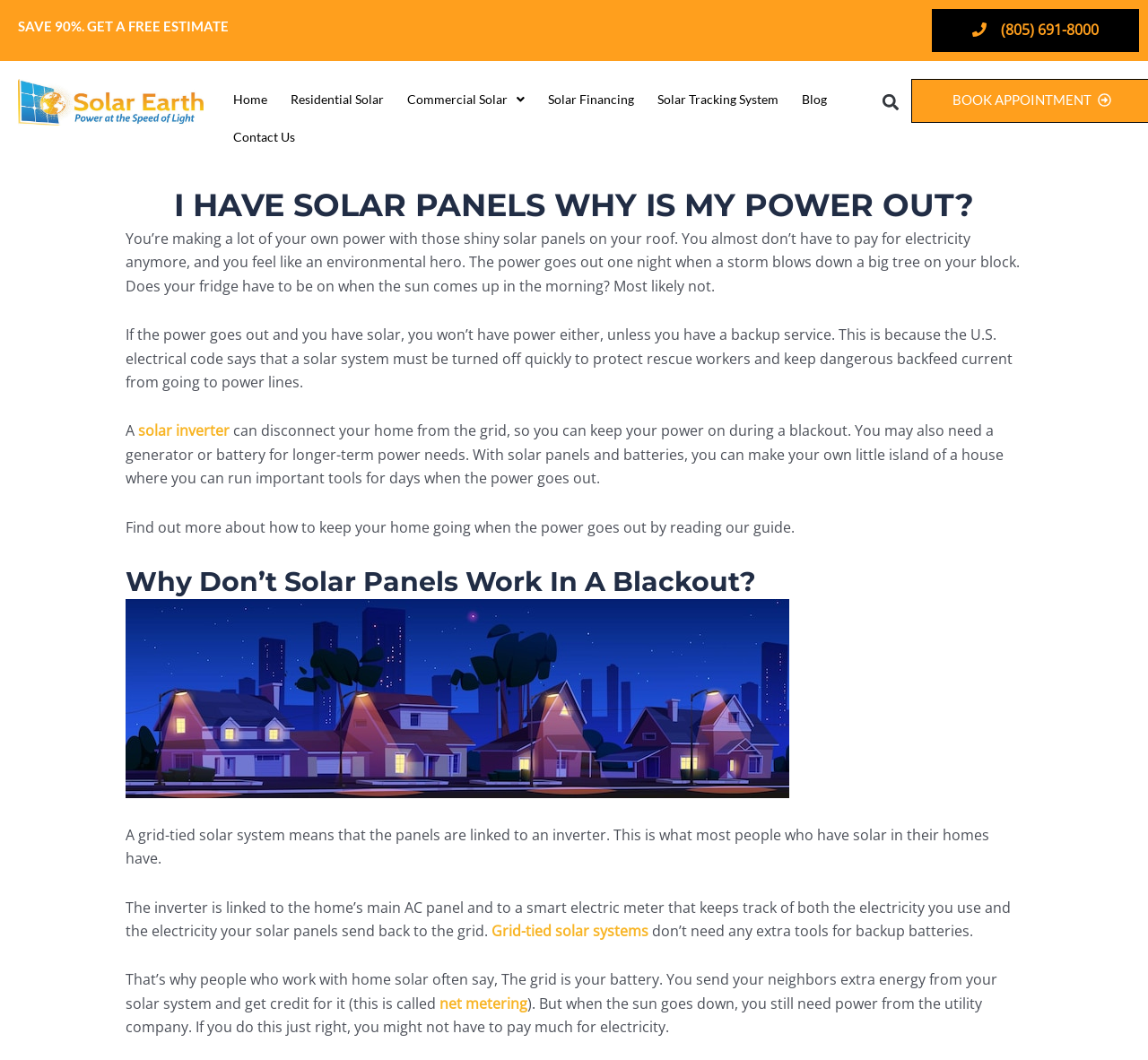Illustrate the webpage's structure and main components comprehensively.

The webpage is about solar panels and their functionality during power outages. At the top, there is a heading "SAVE 90%. GET A FREE ESTIMATE" and a phone number "(805) 691-8000" on the right side. Below this, there is a logo of "Solar Earth Inc" with a link to the company's website. 

On the top navigation bar, there are links to different sections of the website, including "Home", "Residential Solar", "Commercial Solar", "Solar Financing", "Solar Tracking System", "Blog", and "Contact Us". 

The main content of the webpage starts with a heading "I HAVE SOLAR PANELS WHY IS MY POWER OUT?" followed by a paragraph explaining the benefits of having solar panels, but also the limitation that they won't provide power during a blackout unless a backup service is installed. 

Below this, there are several paragraphs explaining why solar panels don't work during a blackout, citing the U.S. electrical code that requires solar systems to be turned off quickly to protect rescue workers and prevent backfeed current. 

There is also a mention of a "solar inverter" that can disconnect a home from the grid, allowing it to keep power on during a blackout, and the possibility of using a generator or battery for longer-term power needs. 

Further down, there is a heading "Why Don’t Solar Panels Work In A Blackout?" followed by an image and several paragraphs explaining how a grid-tied solar system works, including the role of an inverter and a smart electric meter. 

There are also links to related topics, such as "Grid-tied solar systems" and "net metering", which allow homeowners to send excess energy back to the grid and get credit for it.